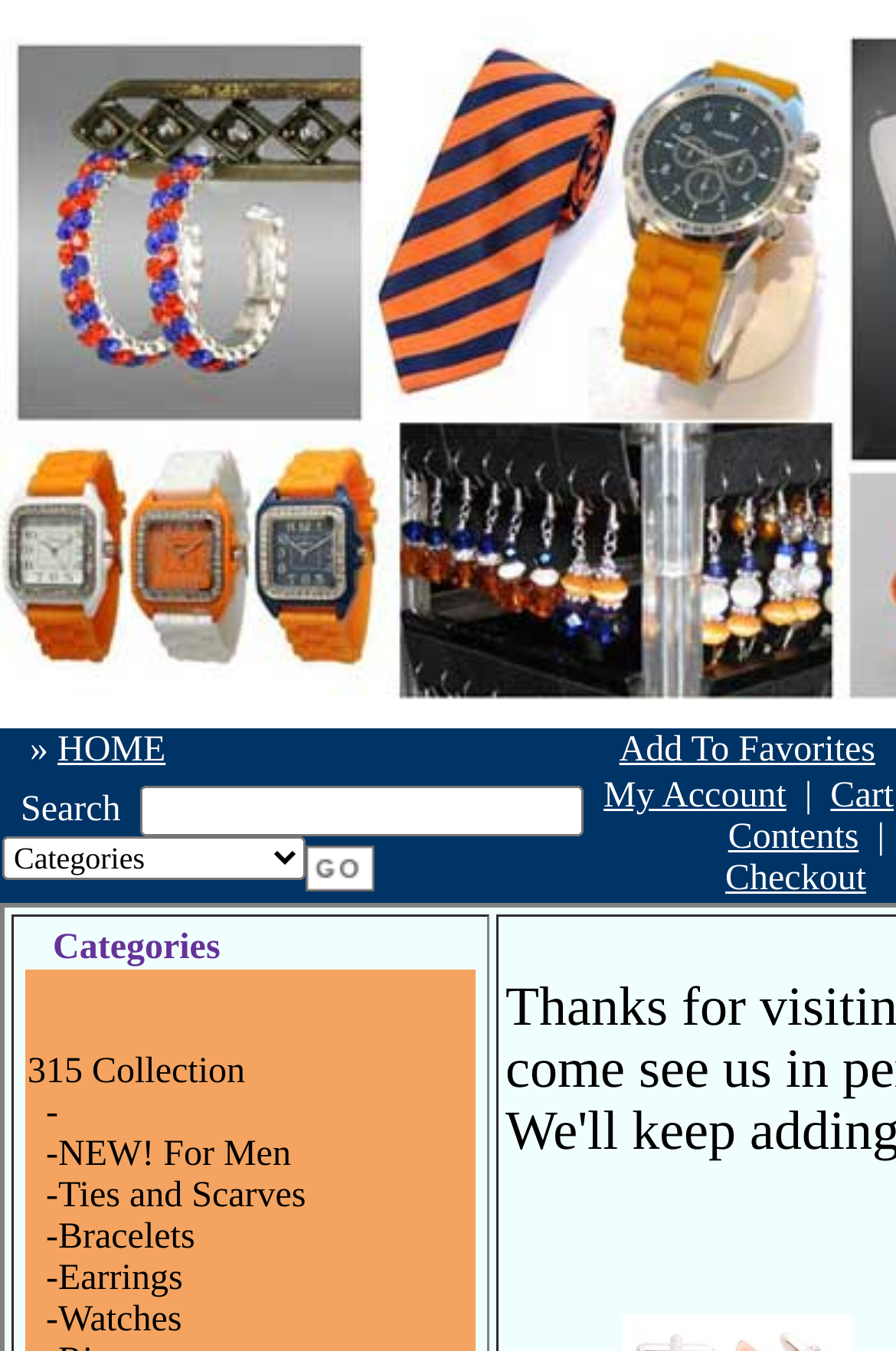Specify the bounding box coordinates of the area to click in order to follow the given instruction: "read the blog."

None